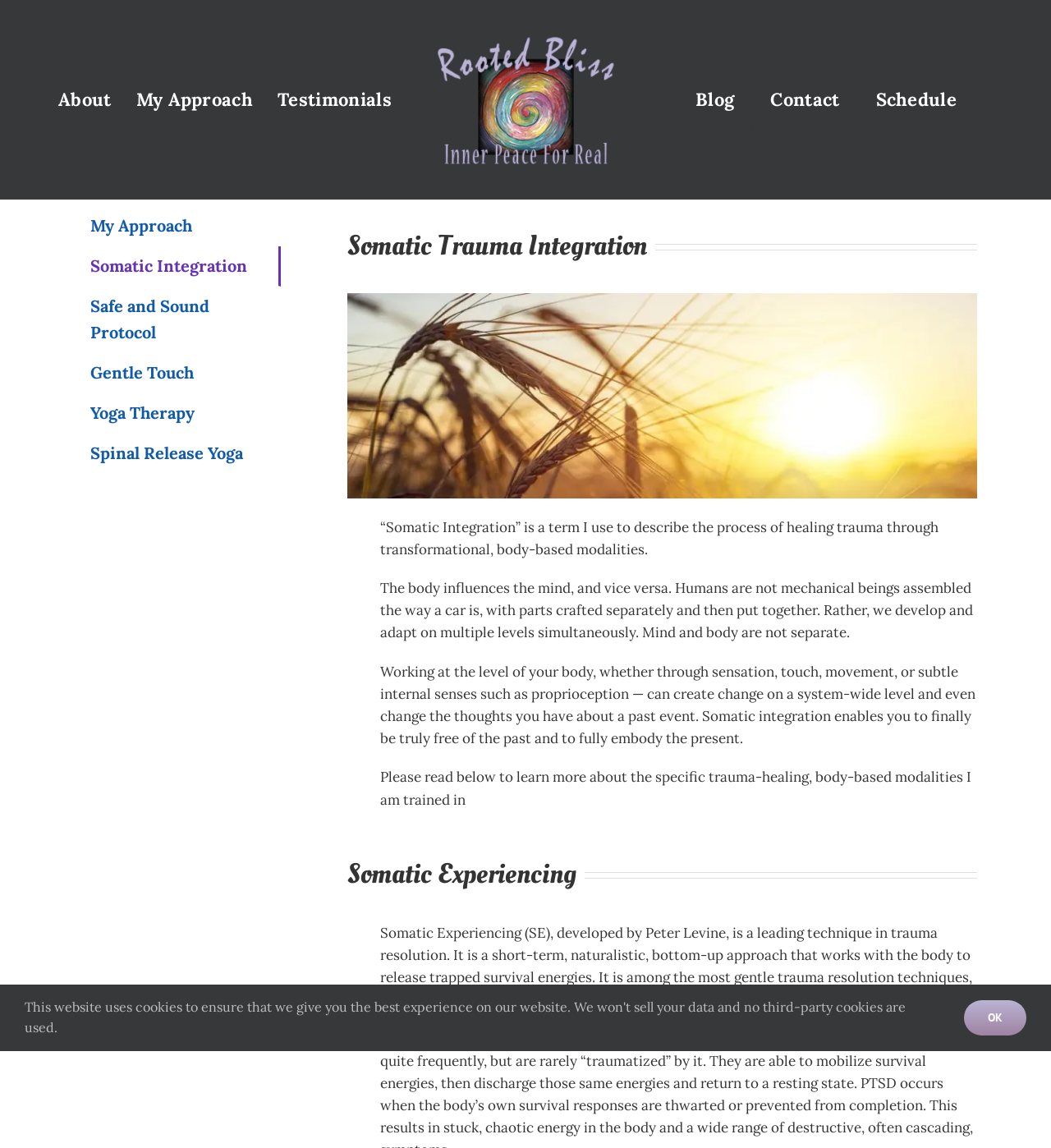Predict the bounding box of the UI element that fits this description: "Safe and Sound Protocol".

[0.07, 0.249, 0.267, 0.307]